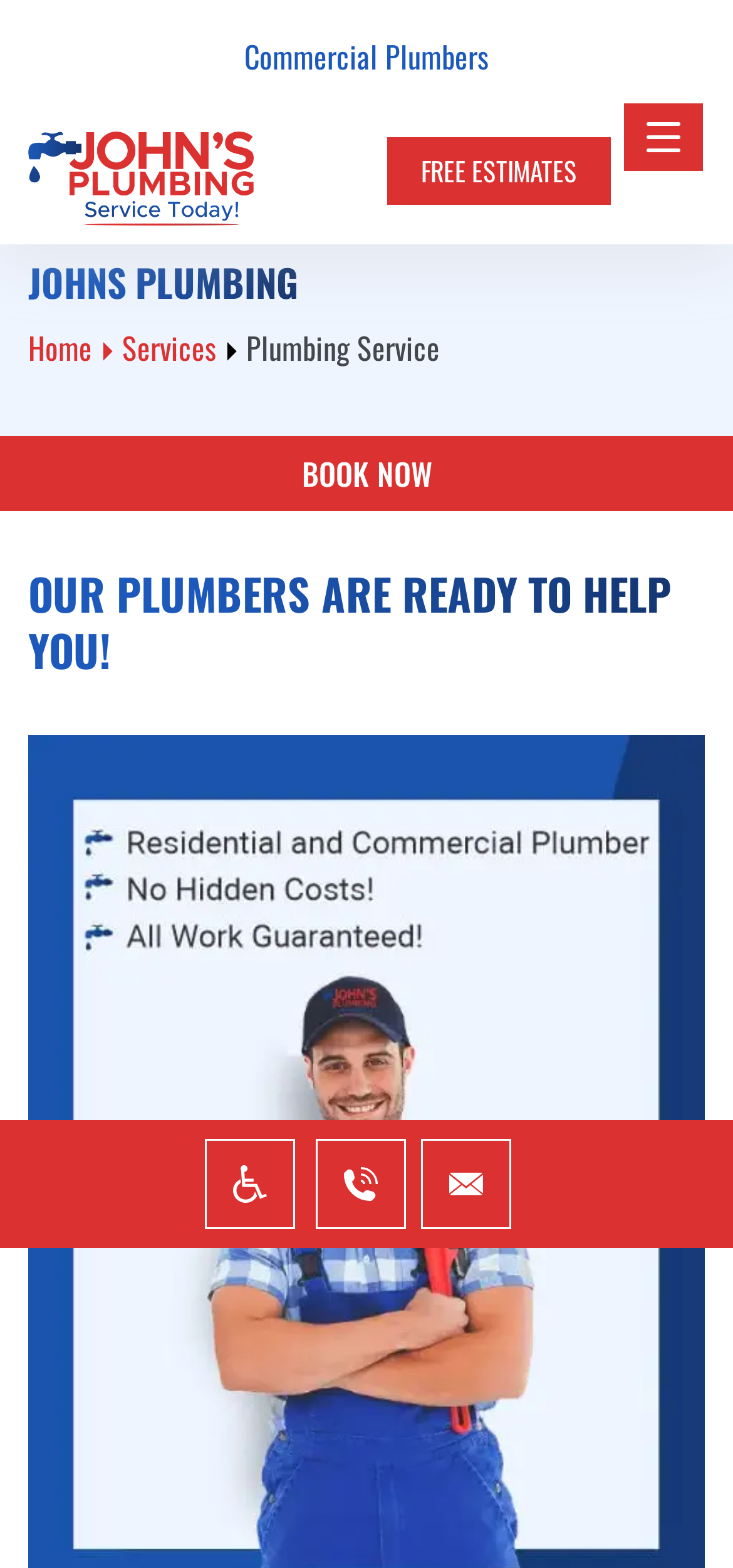Please specify the bounding box coordinates of the clickable region to carry out the following instruction: "Book an appointment". The coordinates should be four float numbers between 0 and 1, in the format [left, top, right, bottom].

[0.0, 0.278, 1.0, 0.326]